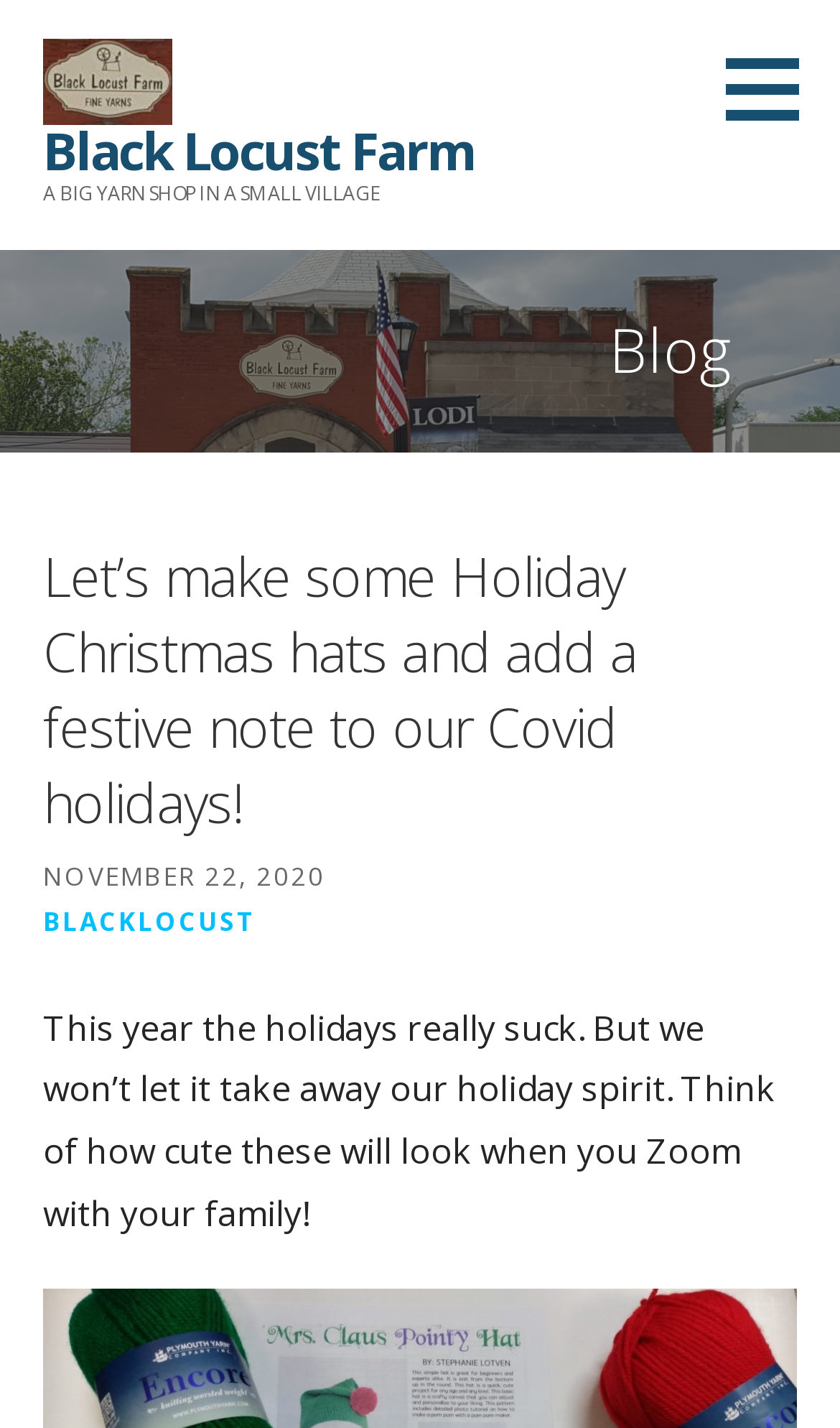What is the author's attitude towards the holidays?
Examine the image and provide an in-depth answer to the question.

The author's attitude towards the holidays can be inferred from the text, which says 'This year the holidays really suck. But we won’t let it take away our holiday spirit.' This suggests that despite the difficulties, the author is trying to stay positive and festive.